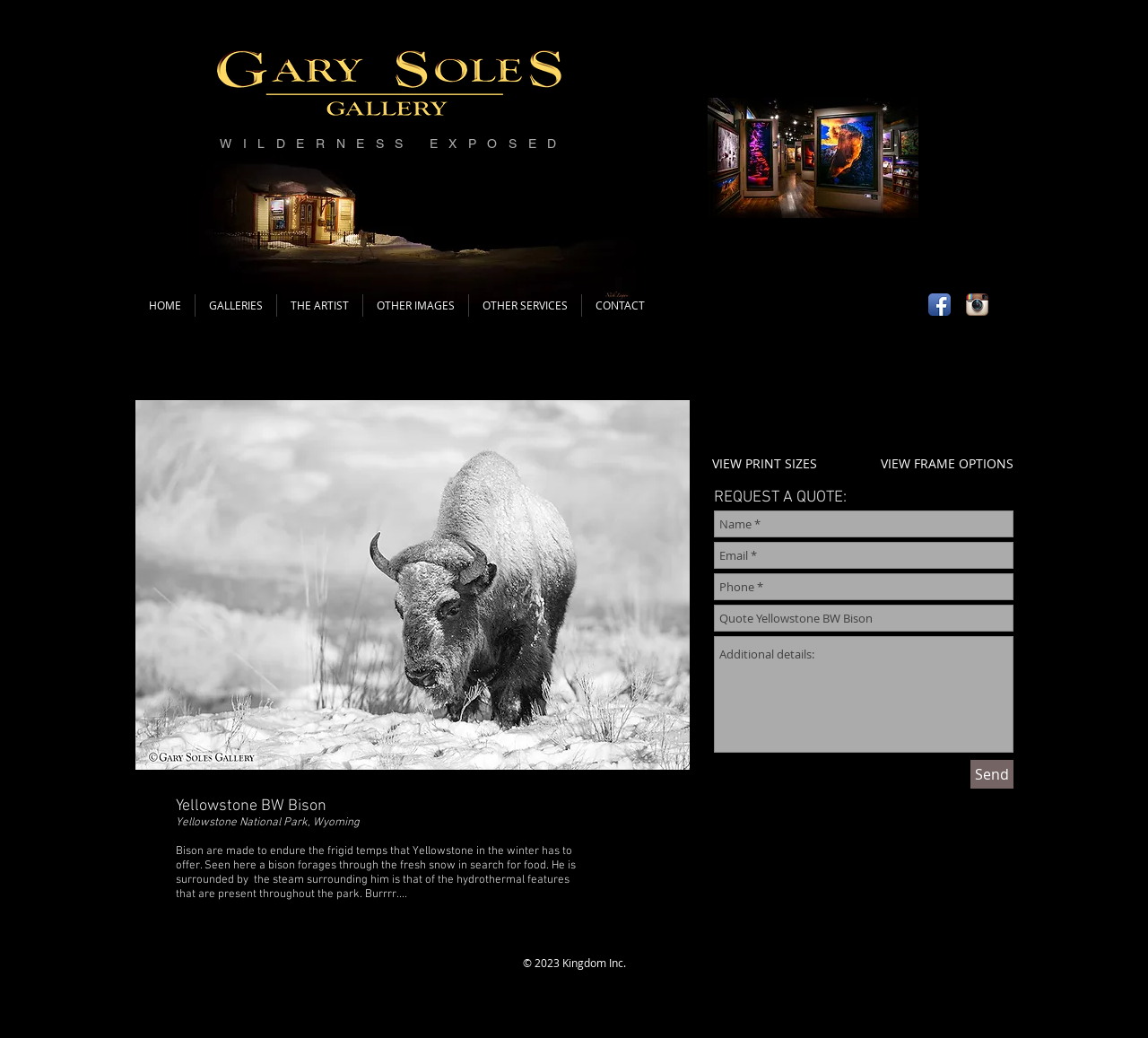Please mark the bounding box coordinates of the area that should be clicked to carry out the instruction: "Search the site".

[0.63, 0.278, 0.787, 0.308]